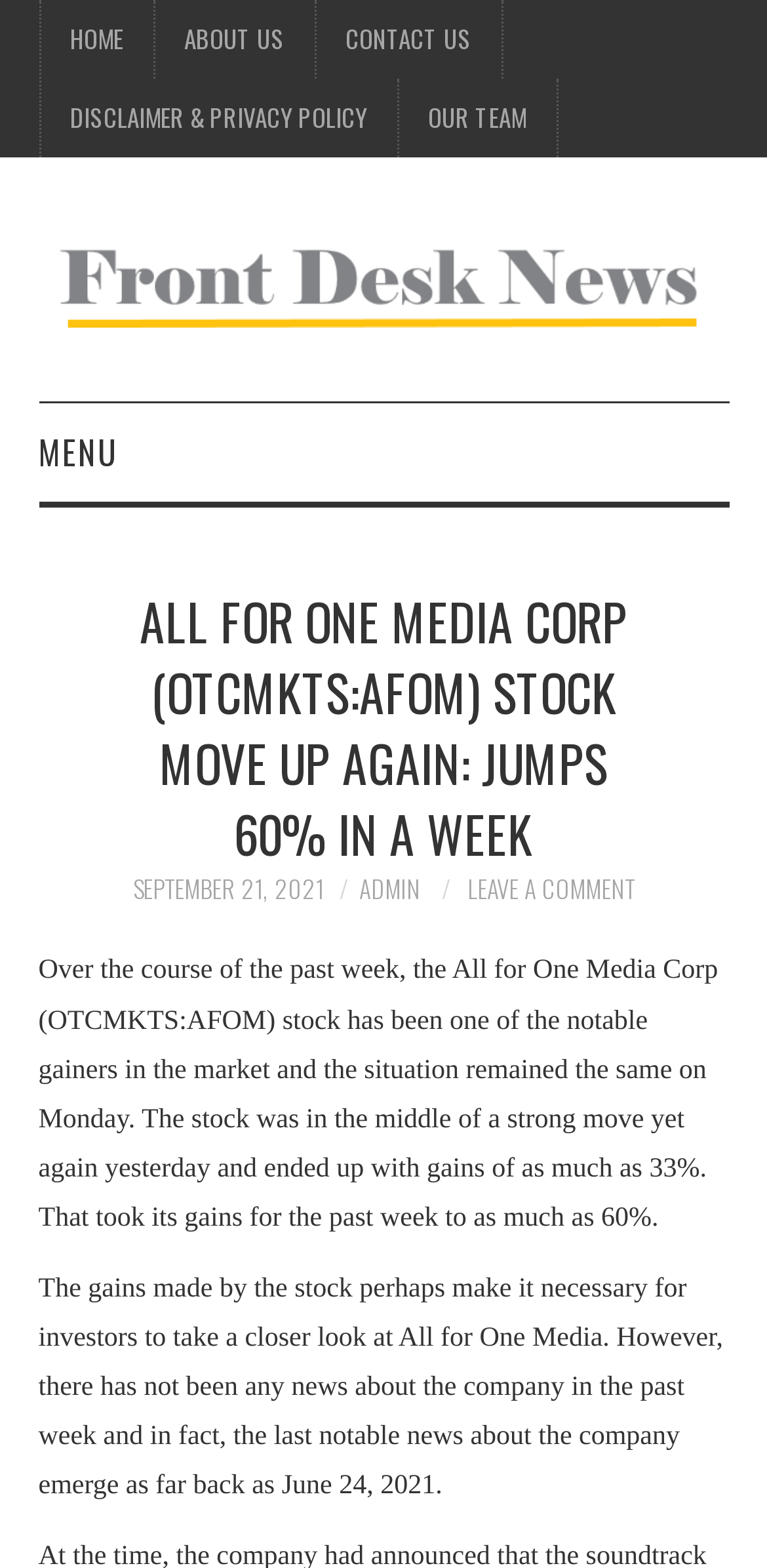Please find the bounding box for the following UI element description. Provide the coordinates in (top-left x, top-left y, bottom-right x, bottom-right y) format, with values between 0 and 1: Disclaimer & Privacy Policy

[0.053, 0.05, 0.517, 0.1]